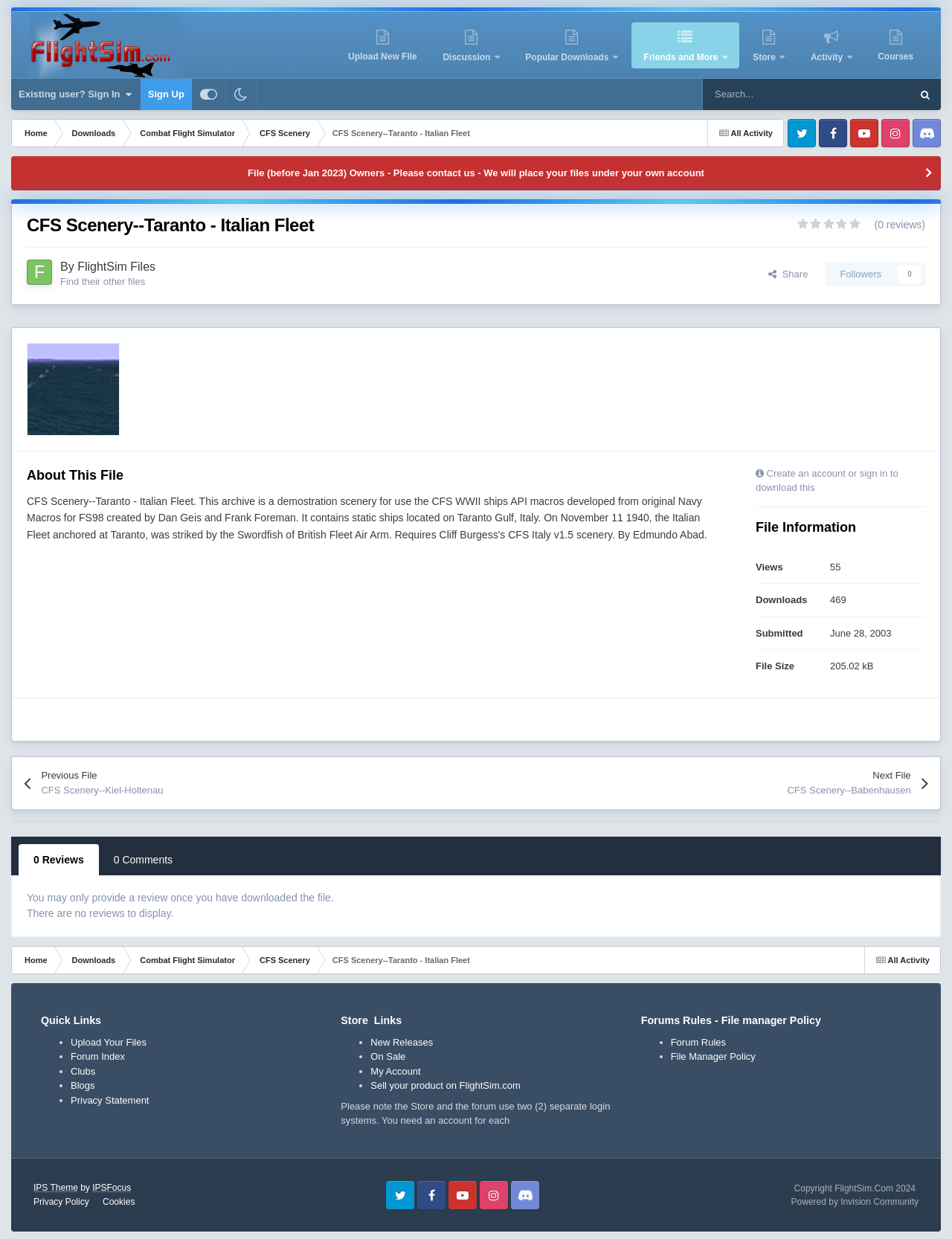Who submitted the file?
Please answer the question with as much detail and depth as you can.

The submitter of the file can be found in the section 'About This File' where it says 'By FlightSim Files'.